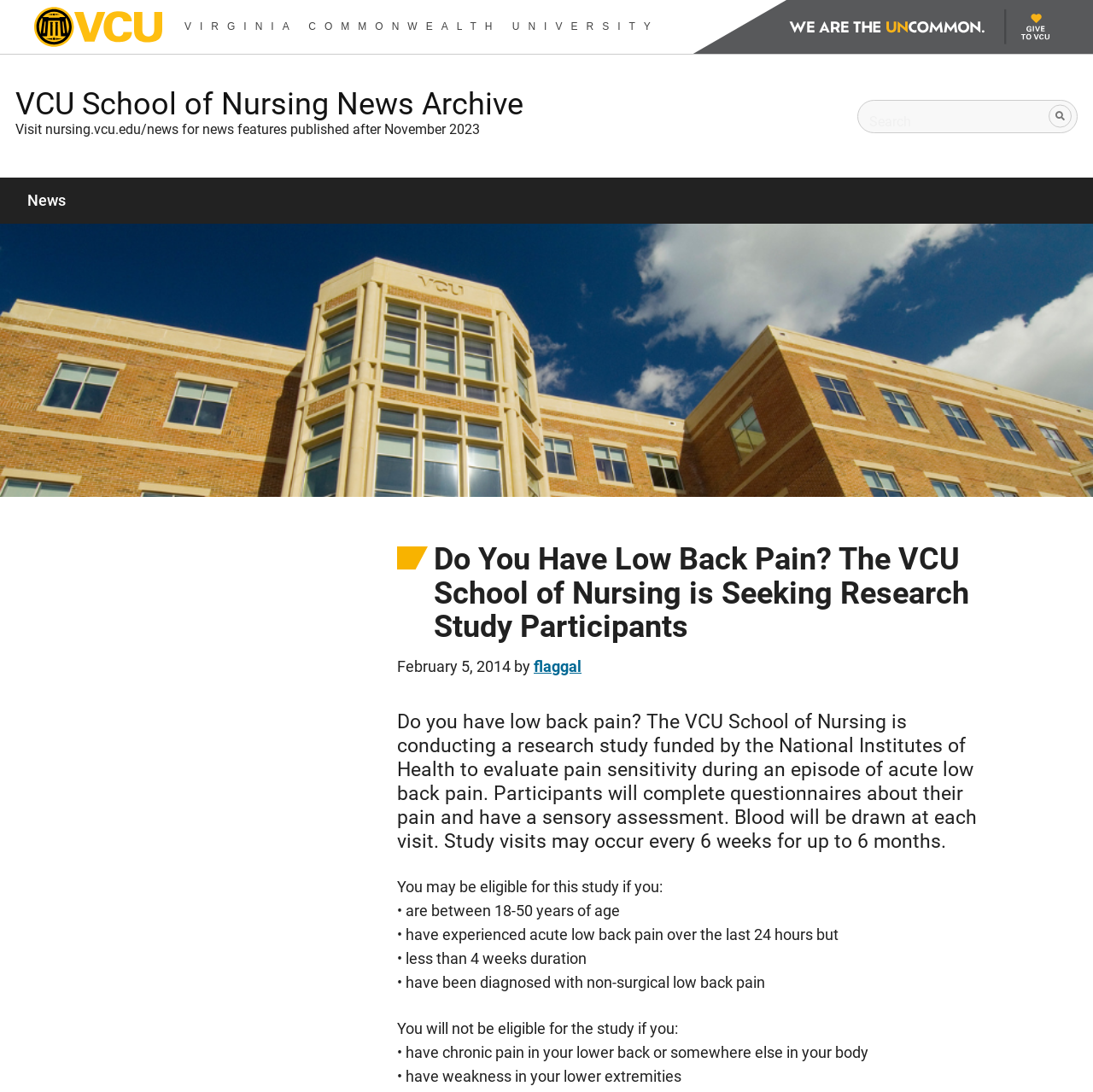Answer the question using only a single word or phrase: 
What is the research study about?

Low back pain